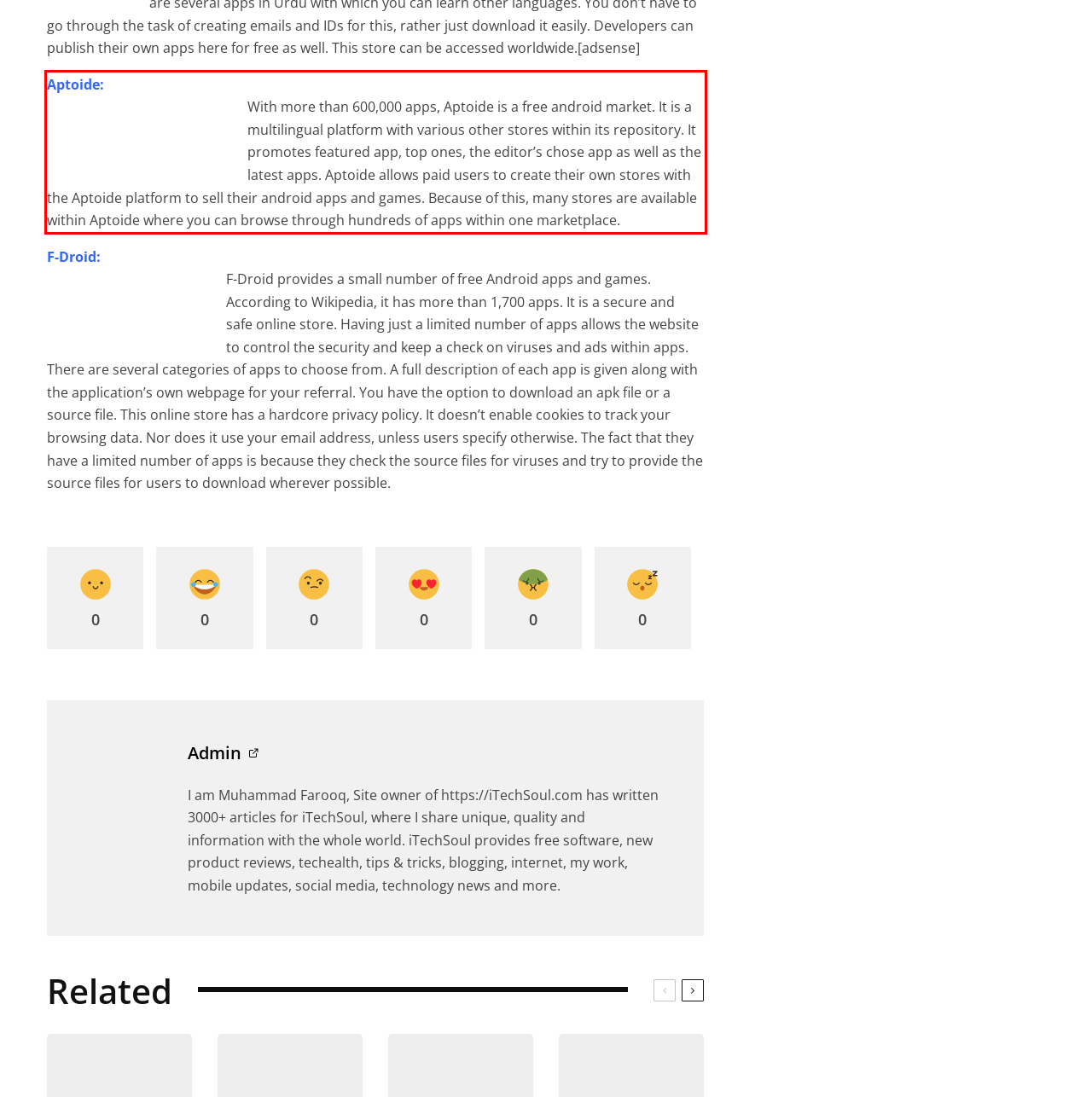Please perform OCR on the UI element surrounded by the red bounding box in the given webpage screenshot and extract its text content.

Aptoide: With more than 600,000 apps, Aptoide is a free android market. It is a multilingual platform with various other stores within its repository. It promotes featured app, top ones, the editor’s chose app as well as the latest apps. Aptoide allows paid users to create their own stores with the Aptoide platform to sell their android apps and games. Because of this, many stores are available within Aptoide where you can browse through hundreds of apps within one marketplace.